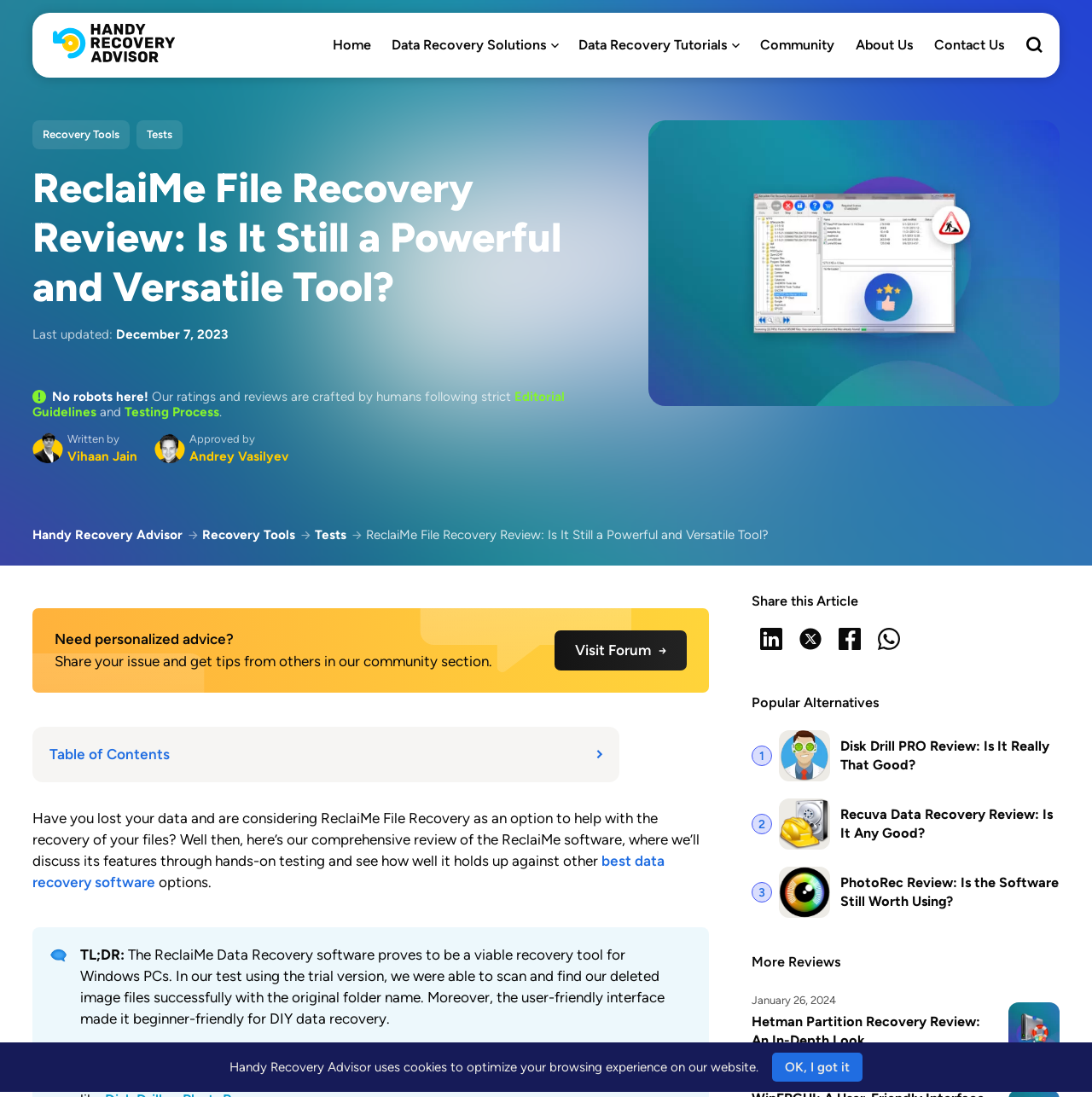Locate and extract the text of the main heading on the webpage.

ReclaiMe File Recovery Review: Is It Still a Powerful and Versatile Tool?